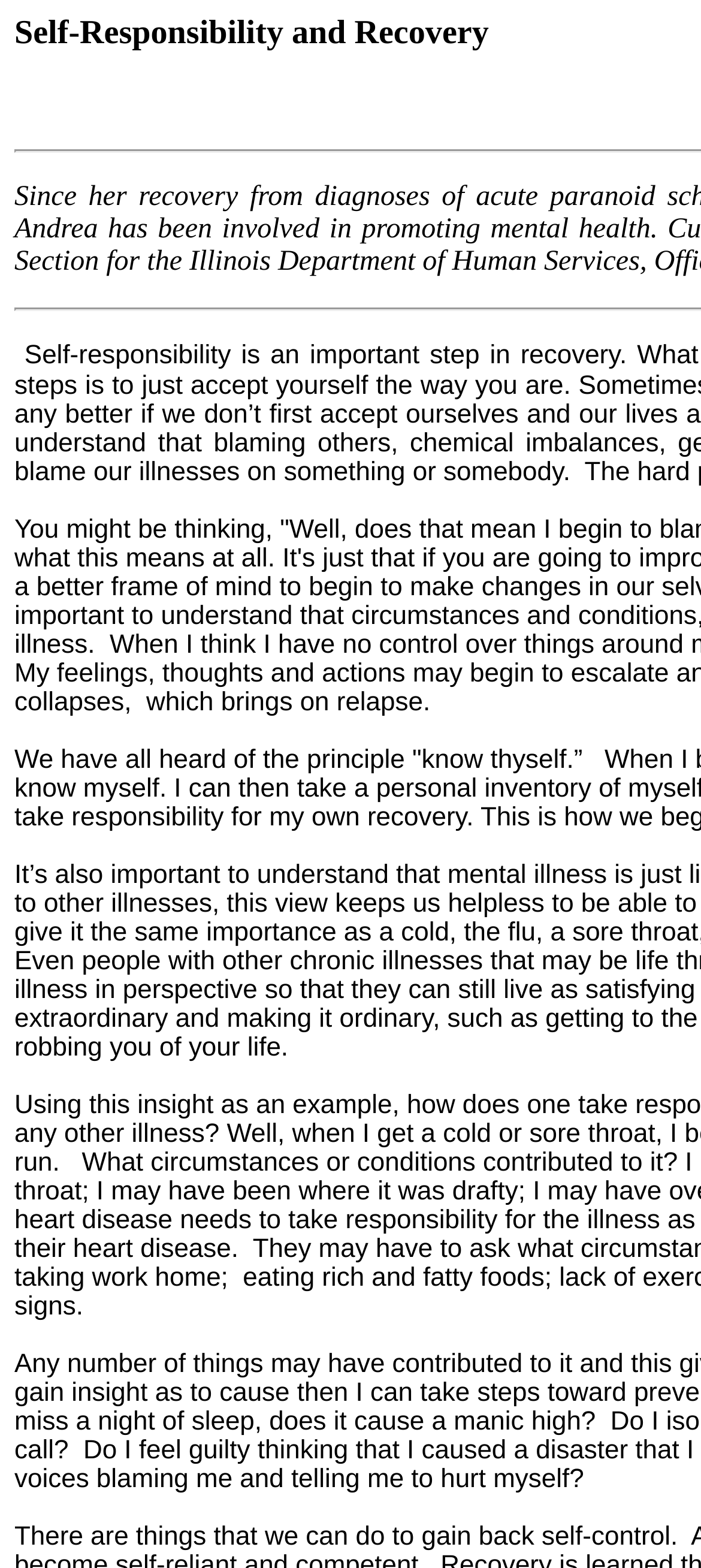Analyze and describe the webpage in a detailed narrative.

The webpage appears to be an article or blog post written by Andrea Hercha-Schmook. The content is divided into several paragraphs of text. 

At the top of the page, there is a small amount of whitespace, followed by a paragraph that starts with the sentence "which brings on relapse." This paragraph is positioned near the top center of the page. 

Below this paragraph, there is another block of text that begins with the phrase "We have all heard of the principle 'know thyself.'" This paragraph is longer and spans almost the entire width of the page. 

Further down the page, there are a few more paragraphs of text, each separated by small gaps. The final paragraph, located near the bottom of the page, starts with the sentence "There are things that we can do to gain back self-control." This paragraph is also positioned near the center of the page. 

There are no images or other UI elements on the page, only blocks of text. The text is arranged in a straightforward and easy-to-read format, with clear spacing between paragraphs.